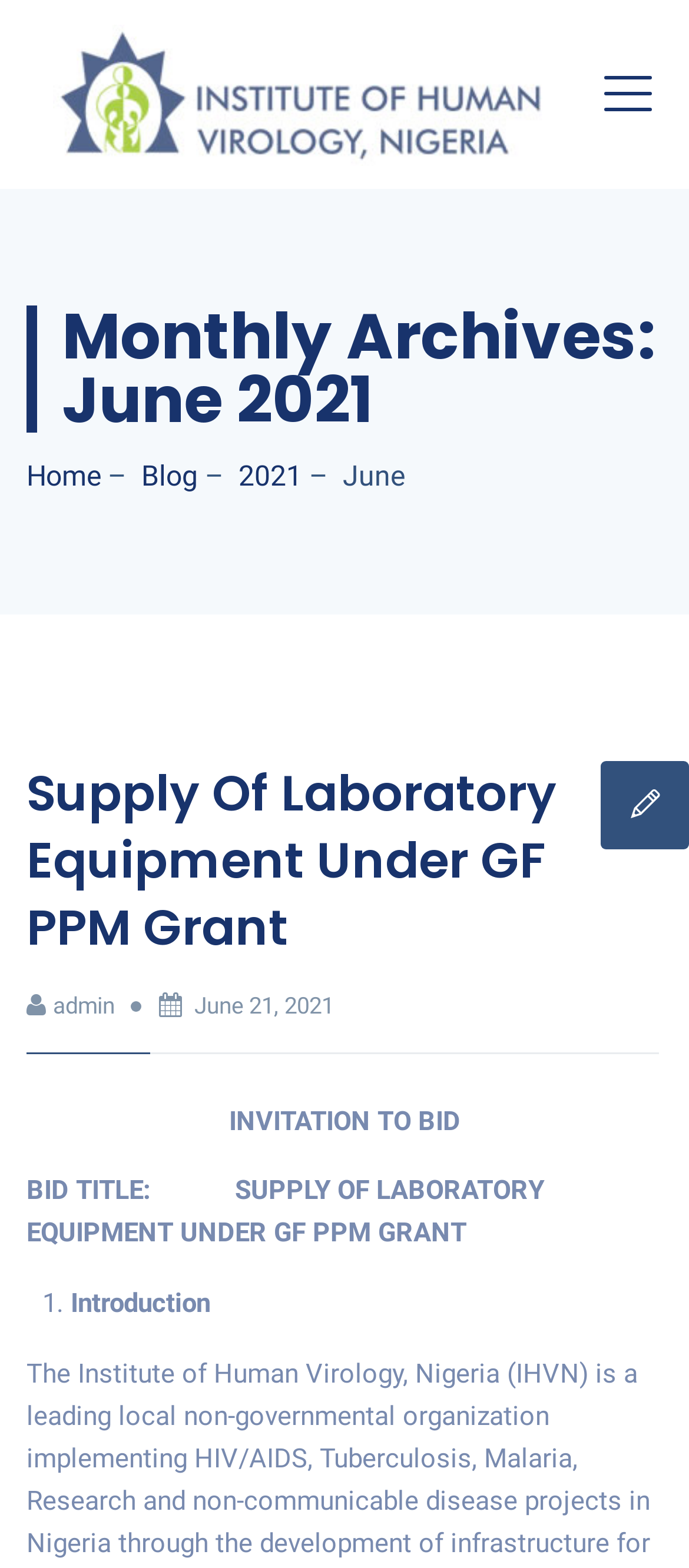Locate and provide the bounding box coordinates for the HTML element that matches this description: "Camera".

None